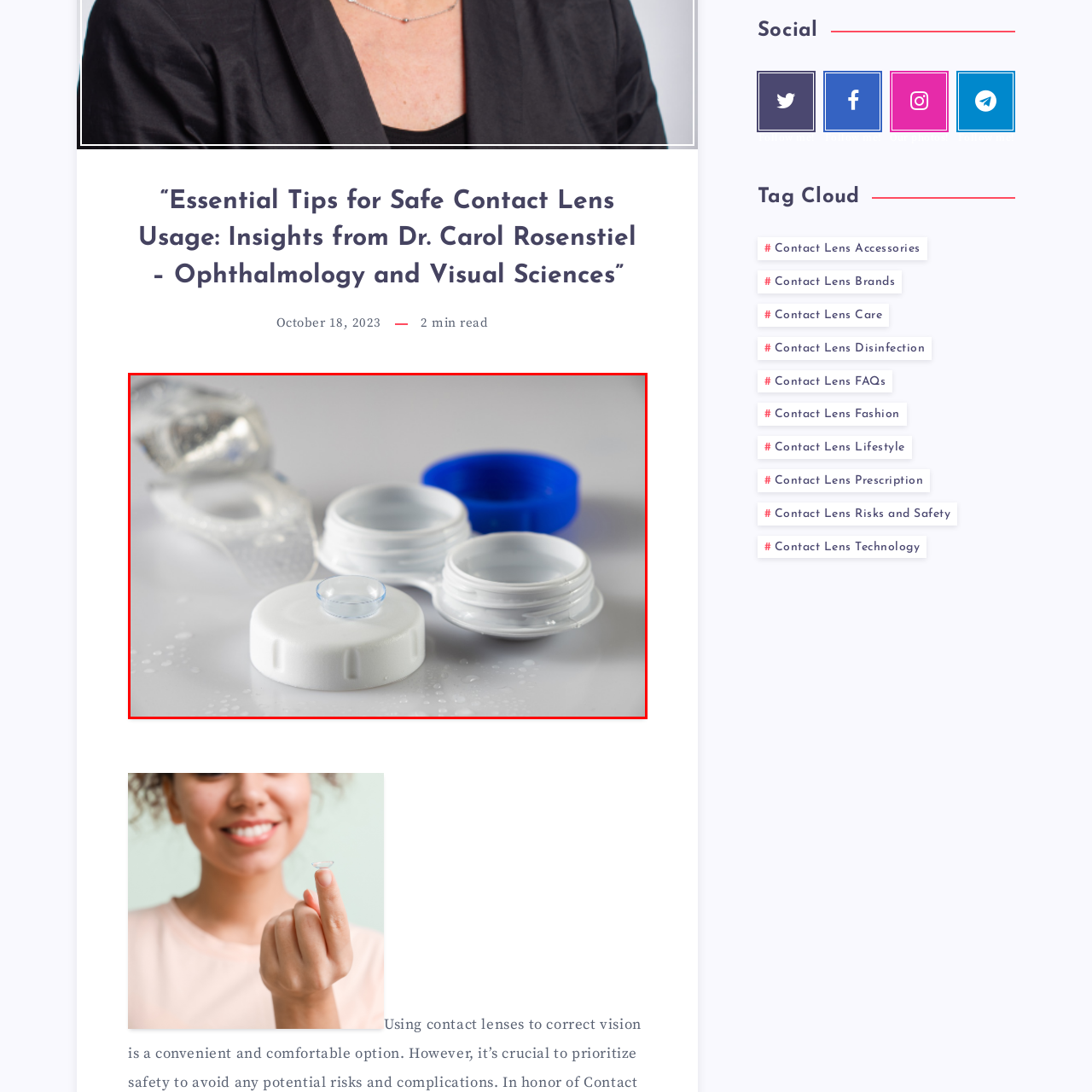Describe the features and objects visible in the red-framed section of the image in detail.

The image captures a clean and organized contact lens case, prominently featuring a single contact lens placed atop the white cap of the case. The background reveals a blue cap from a second lens compartment, indicating it holds another lens. Droplets of water suggest a recent cleaning process, highlighting the importance of lens hygiene. This visual serves as a reminder of essential tips for safe contact lens usage, emphasizing proper storage and care for maintaining healthy vision. The image complements an article discussing insights from Dr. Carol Rosenstiel, focusing on best practices in ophthalmology and visual sciences.